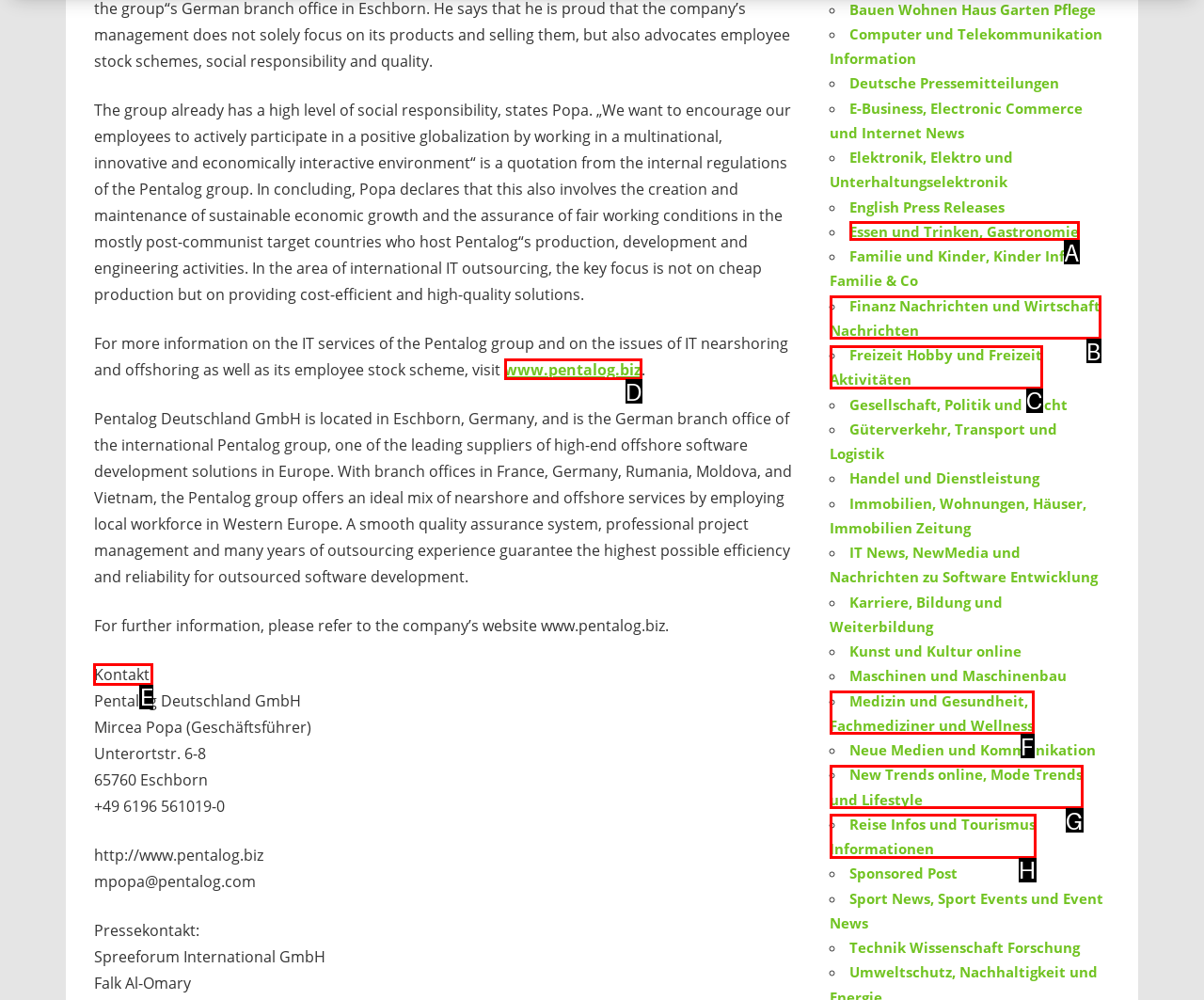Given the task: Search for something, point out the letter of the appropriate UI element from the marked options in the screenshot.

None